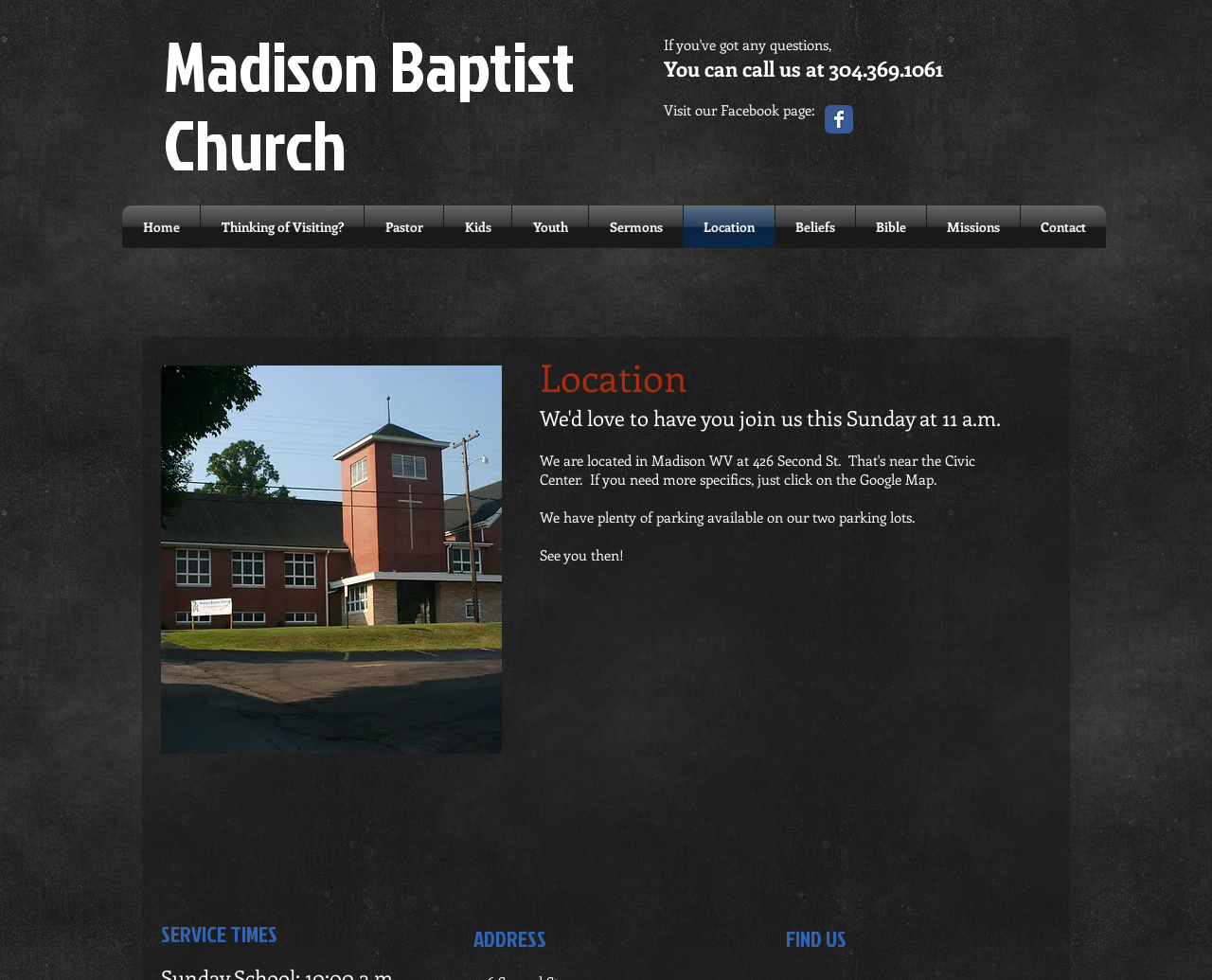Identify the main heading from the webpage and provide its text content.

Madison Baptist Church